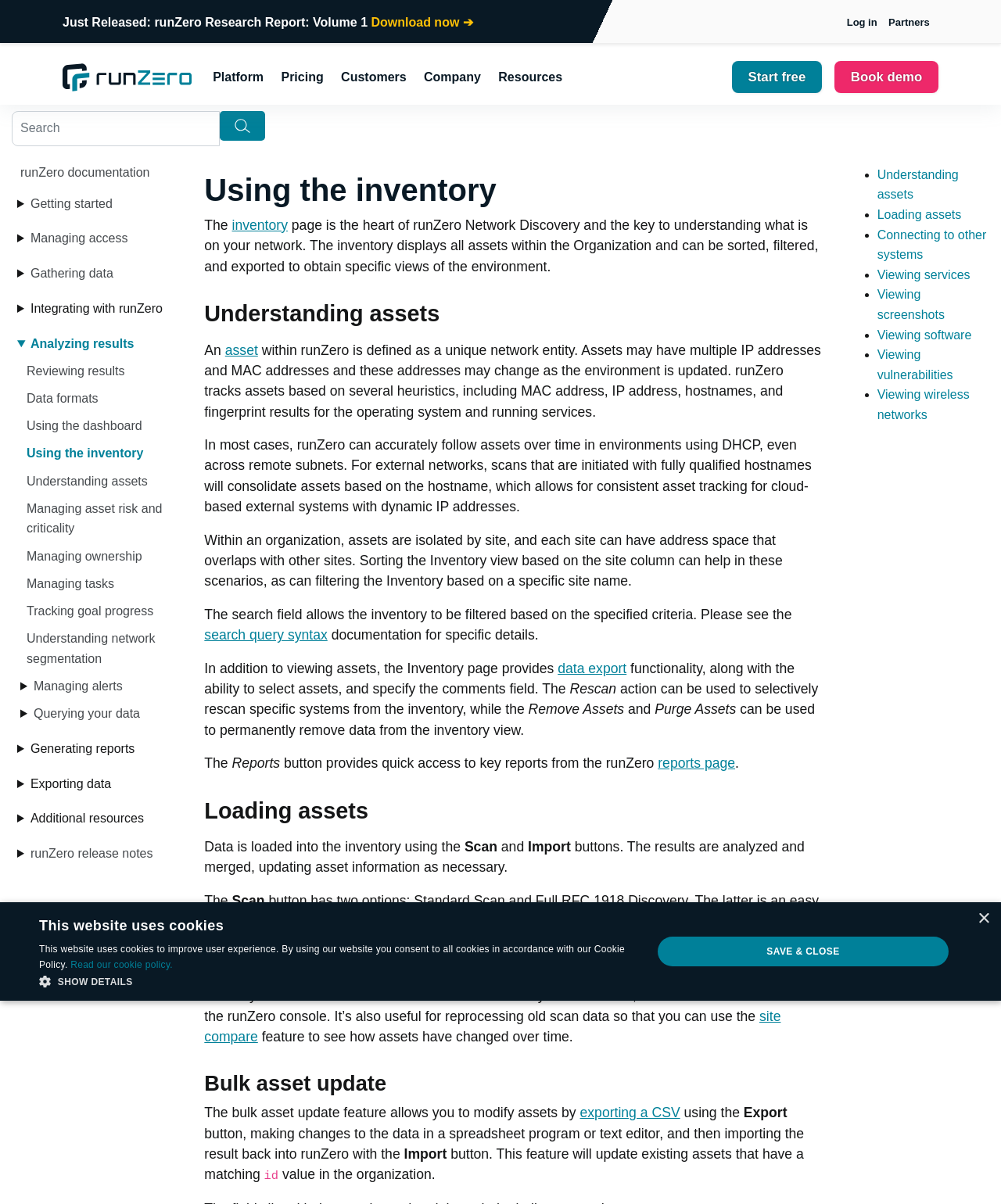Answer this question using a single word or a brief phrase:
What is the purpose of the inventory page?

To understand what is on your network